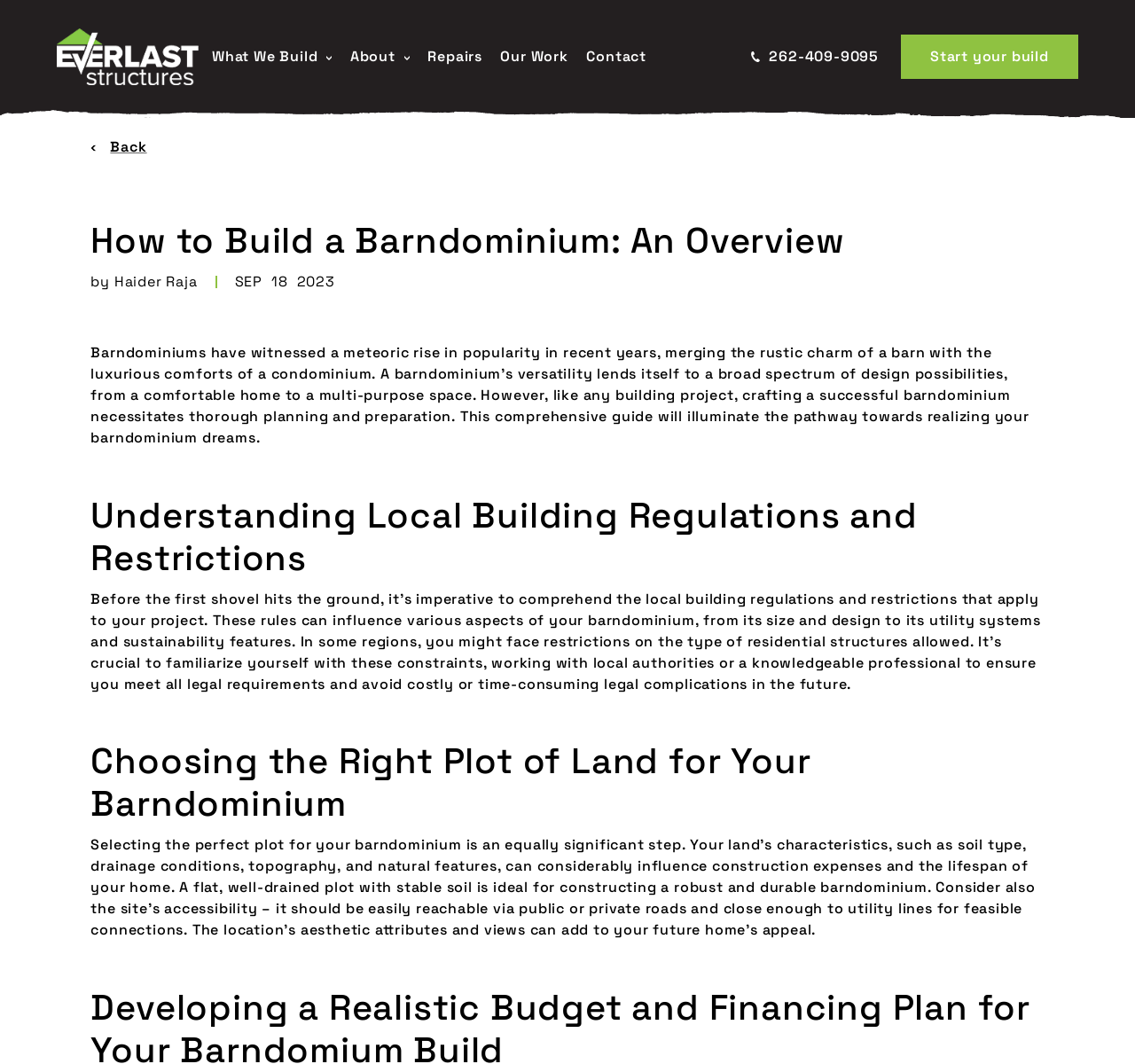Please identify the bounding box coordinates of the element's region that should be clicked to execute the following instruction: "Go to Everlast Structures Home page". The bounding box coordinates must be four float numbers between 0 and 1, i.e., [left, top, right, bottom].

[0.05, 0.027, 0.175, 0.08]